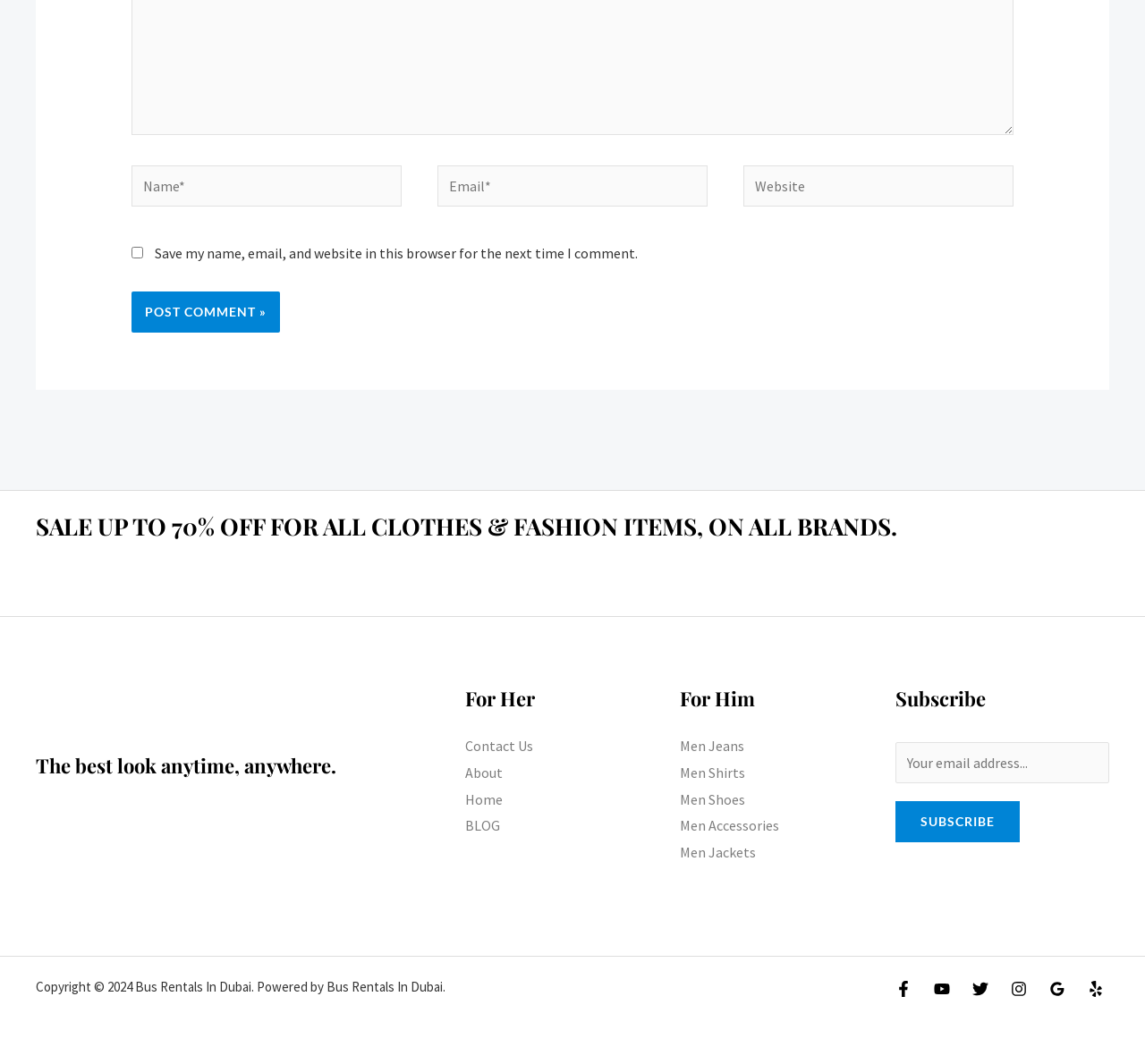Highlight the bounding box coordinates of the region I should click on to meet the following instruction: "Follow on Facebook".

[0.782, 0.922, 0.796, 0.937]